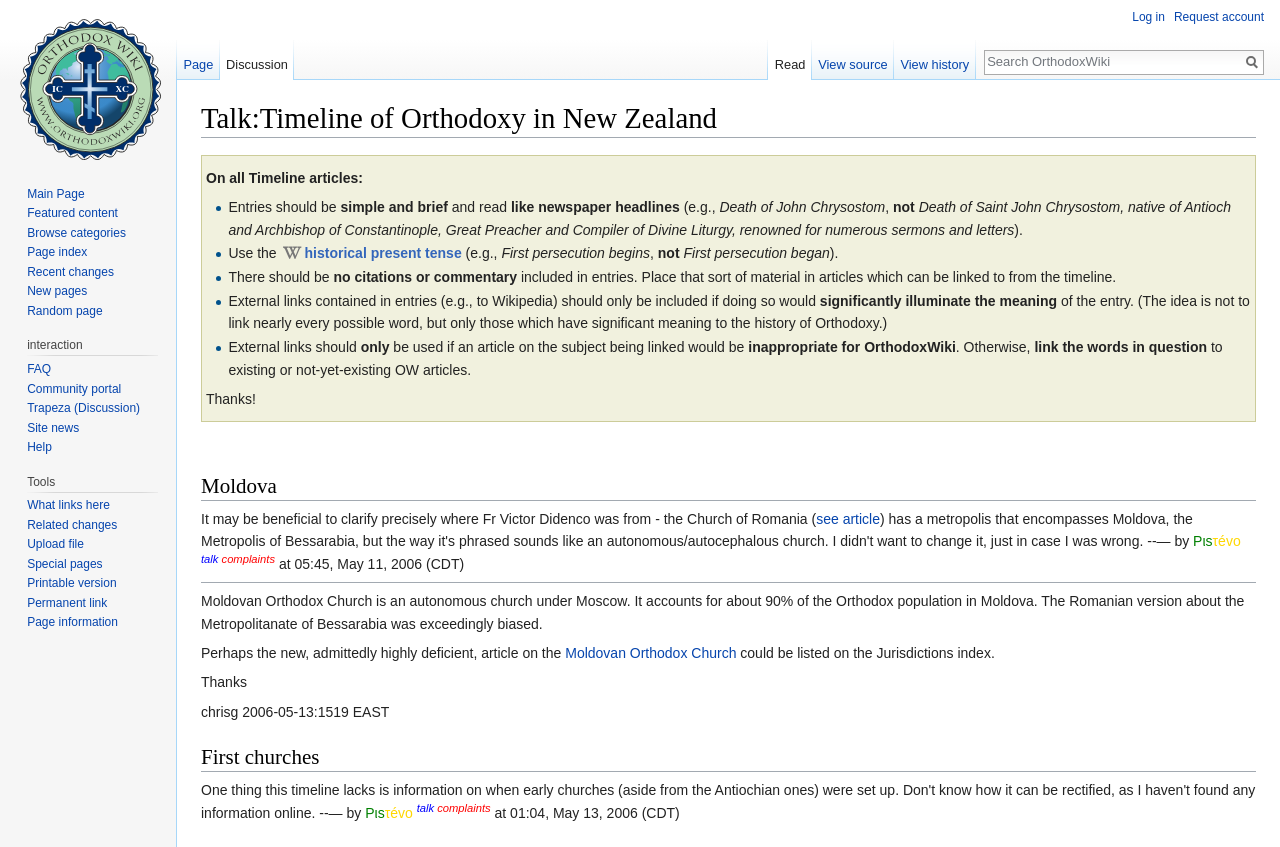Please specify the bounding box coordinates of the area that should be clicked to accomplish the following instruction: "Go to the 'Moldovan Orthodox Church' article". The coordinates should consist of four float numbers between 0 and 1, i.e., [left, top, right, bottom].

[0.442, 0.761, 0.575, 0.78]